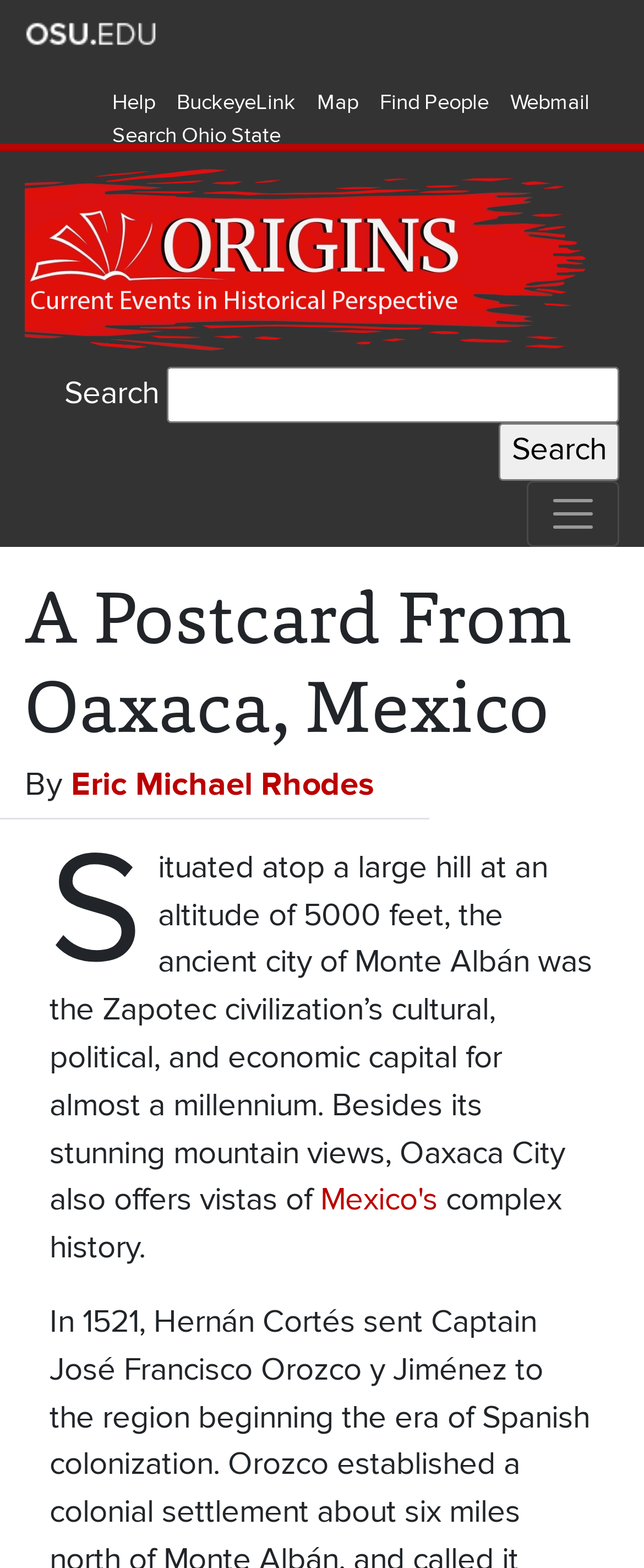Answer the question with a brief word or phrase:
What is the name of the university website?

The Ohio State University